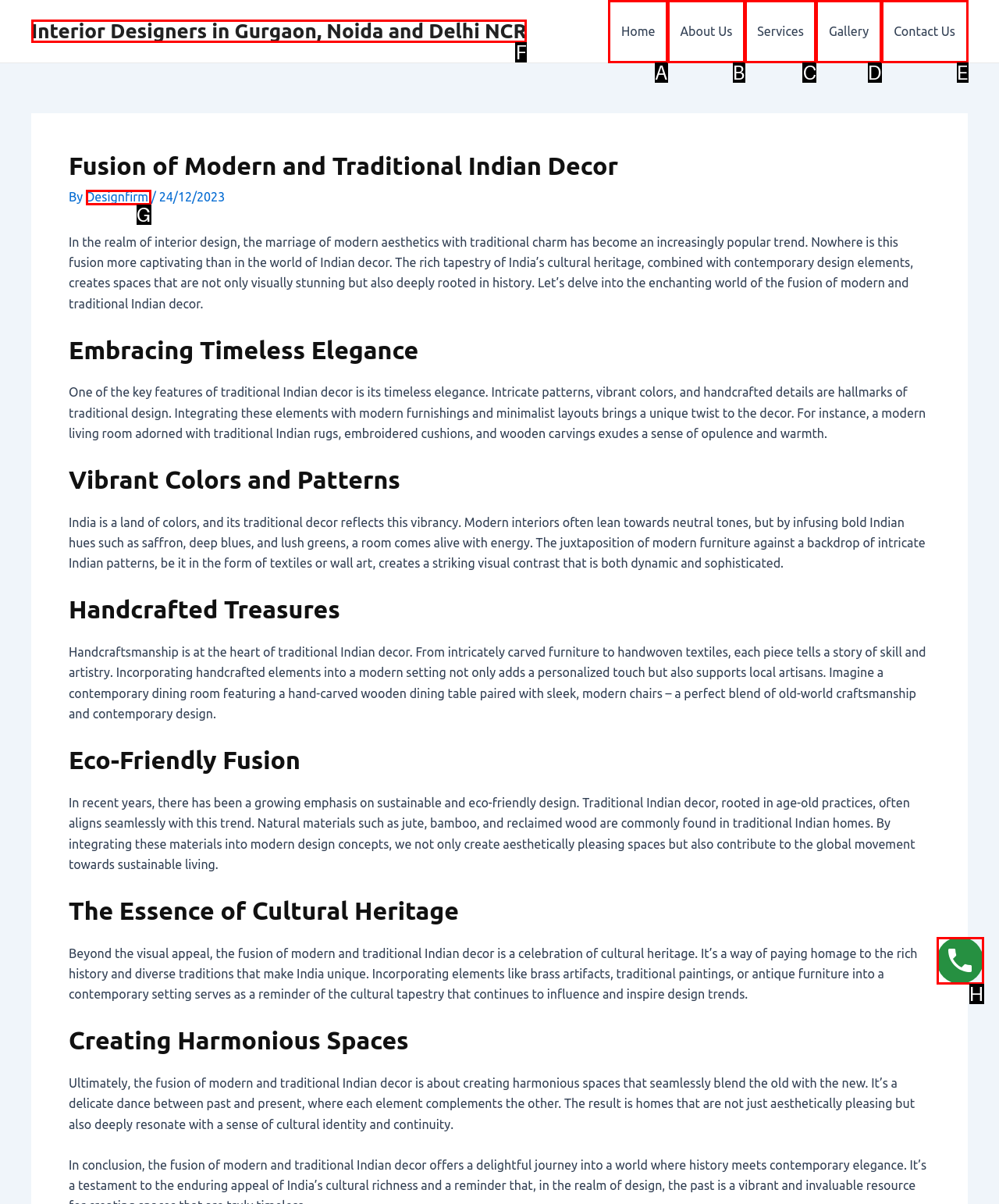Decide which UI element to click to accomplish the task: Read more about 'Designfirm'
Respond with the corresponding option letter.

G